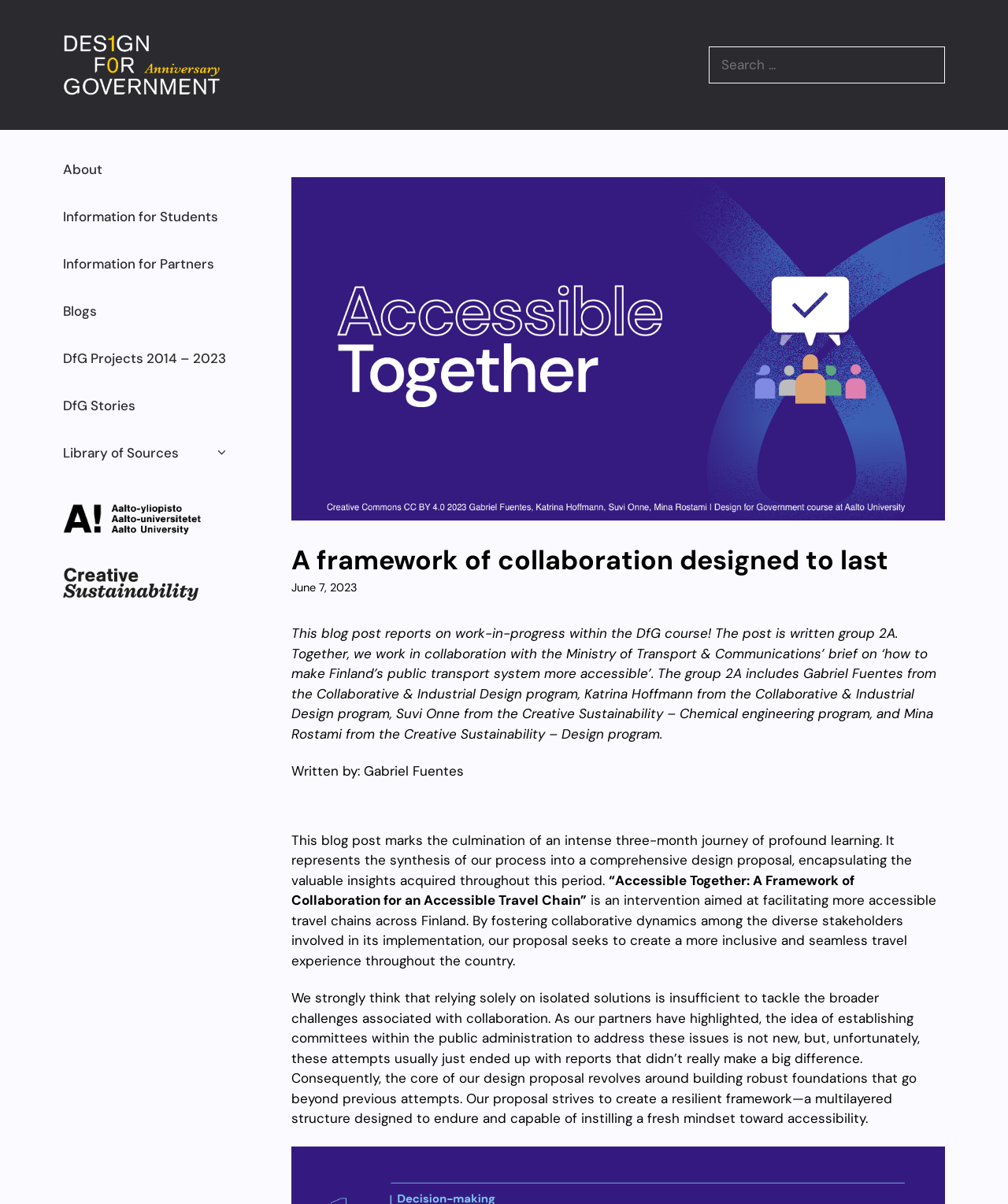Who is the author of the blog post?
Refer to the screenshot and answer in one word or phrase.

Gabriel Fuentes